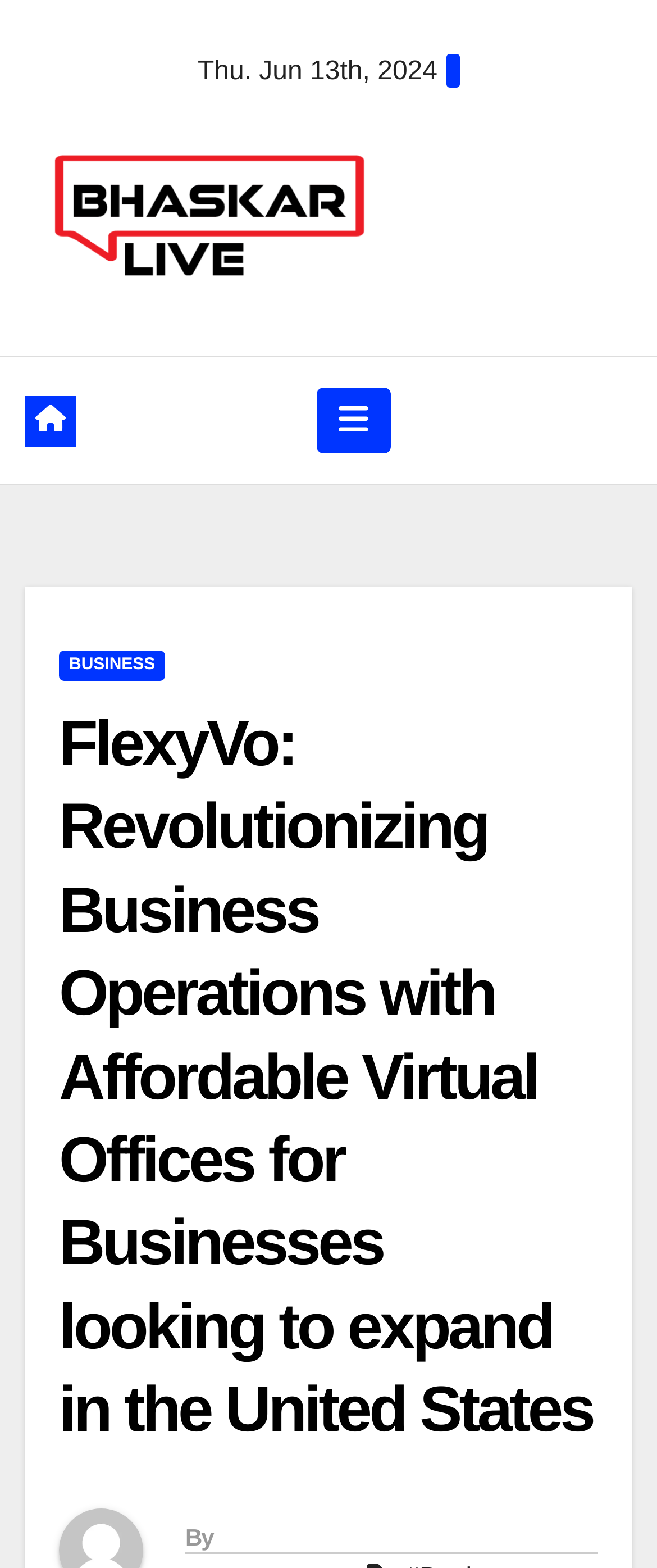Who is the author of the article?
Offer a detailed and exhaustive answer to the question.

I did not find any information about the author of the article on the webpage. There is a heading 'By' but it does not provide any specific information about the author.